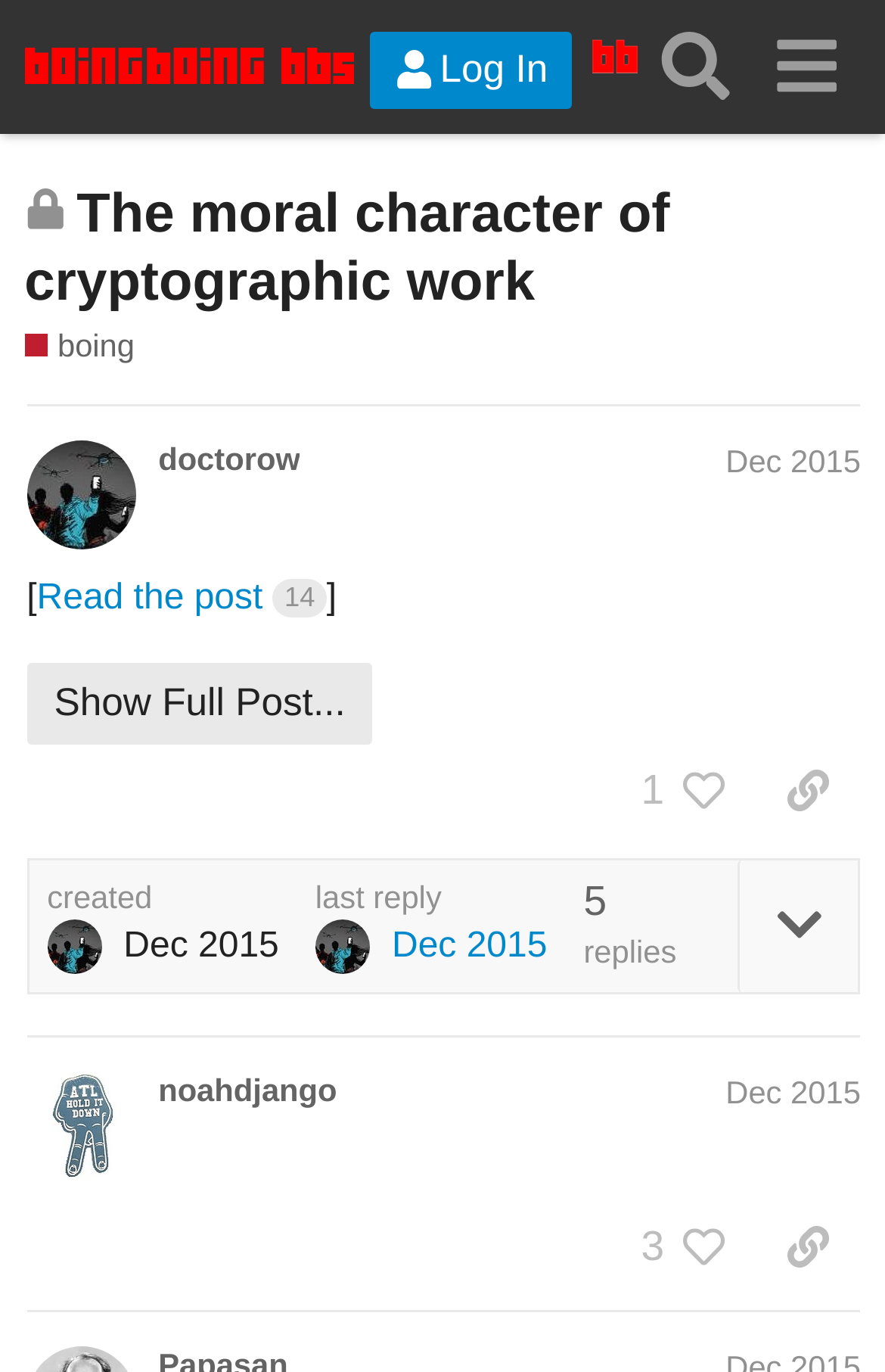What is the topic of the discussion?
Kindly give a detailed and elaborate answer to the question.

The topic of the discussion can be determined by looking at the heading element with a bounding box of [0.027, 0.13, 0.973, 0.23], which says 'The moral character of cryptographic work'.